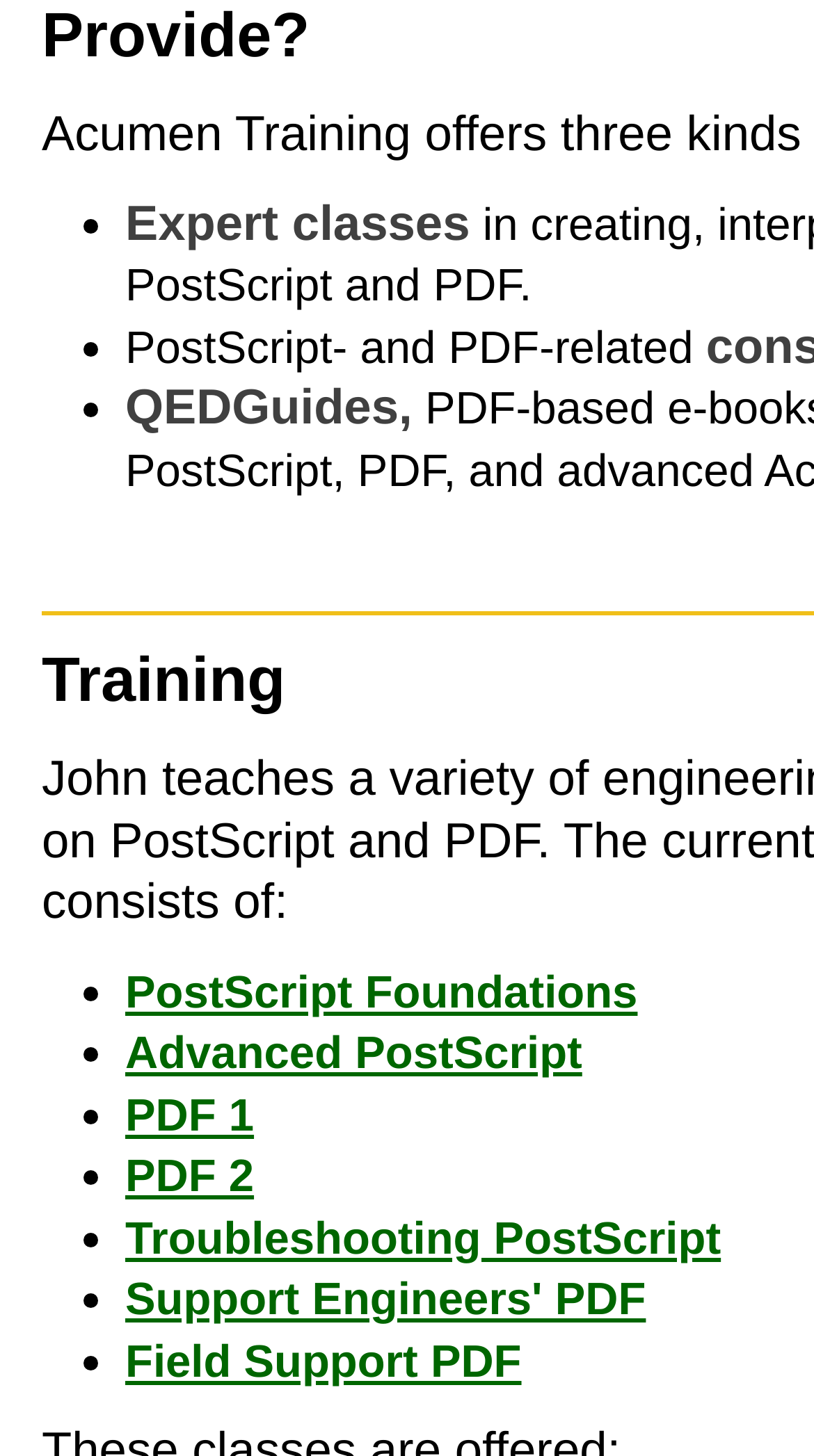What is the first expert class listed?
Utilize the image to construct a detailed and well-explained answer.

I looked at the first list marker and its corresponding static text, which is 'Expert classes'.